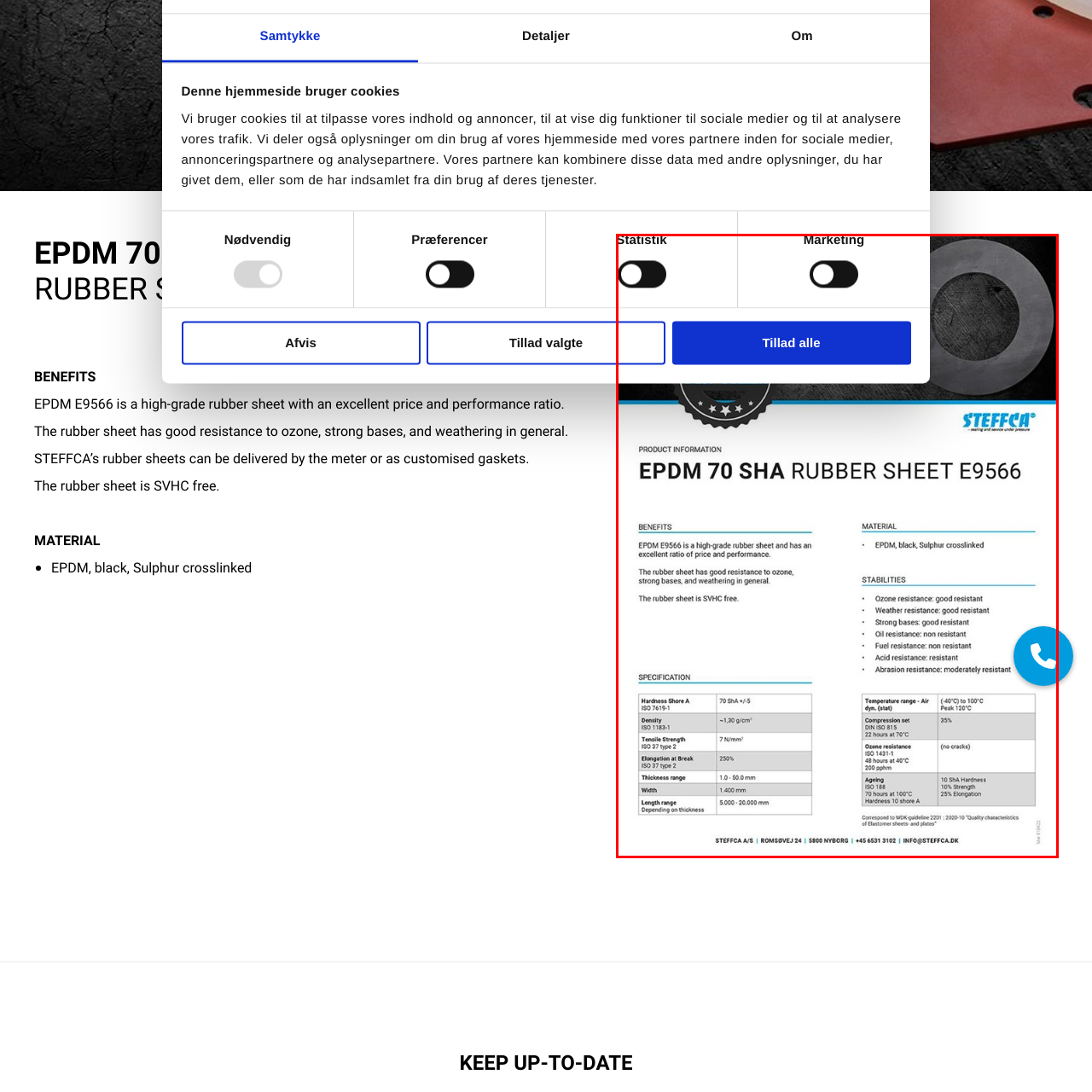Refer to the image marked by the red boundary and provide a single word or phrase in response to the question:
What is the rubber sheet resistant to?

Ozone, strong bases, and weathering